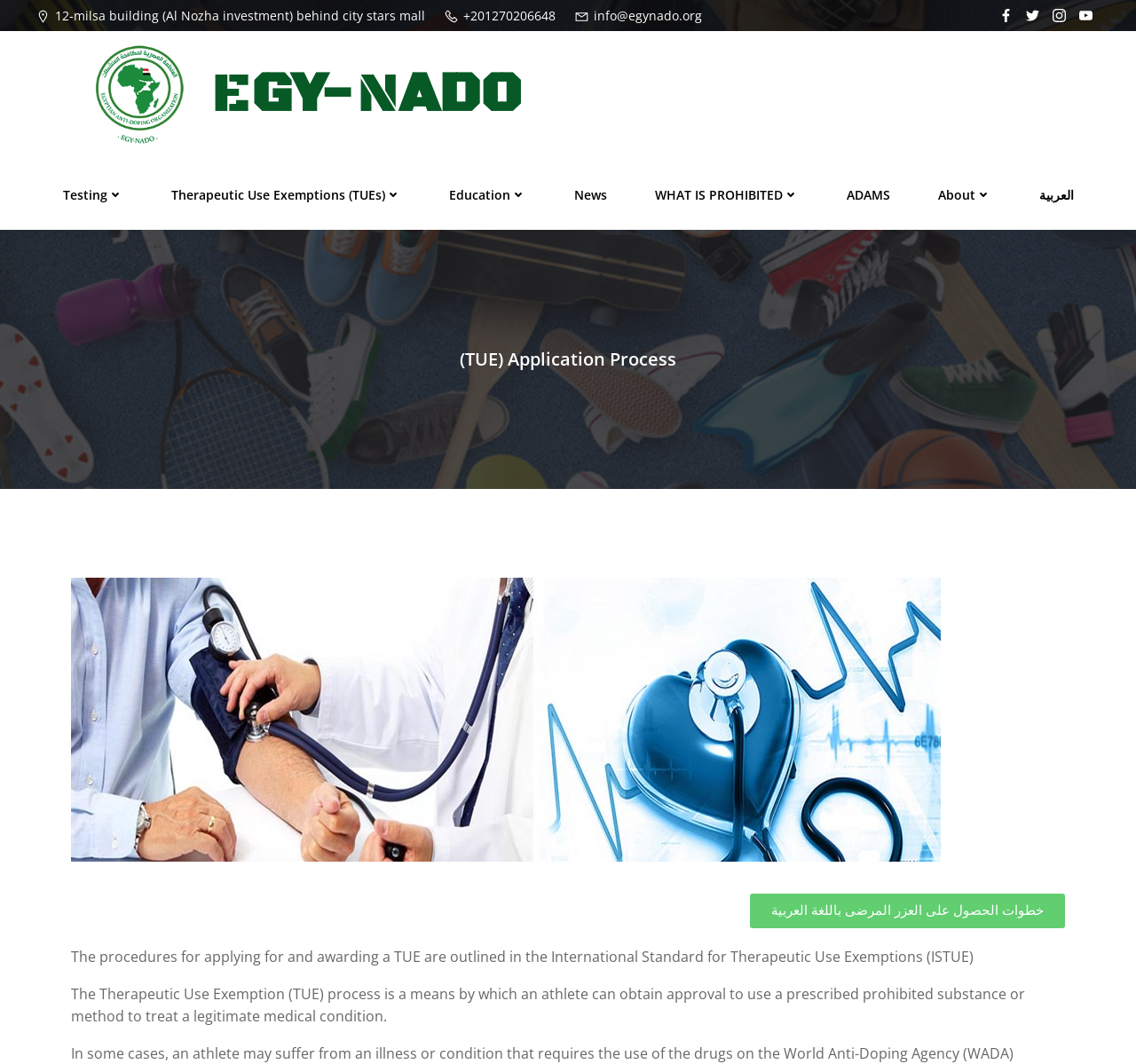Pinpoint the bounding box coordinates of the area that should be clicked to complete the following instruction: "visit the News page". The coordinates must be given as four float numbers between 0 and 1, i.e., [left, top, right, bottom].

[0.505, 0.174, 0.534, 0.192]